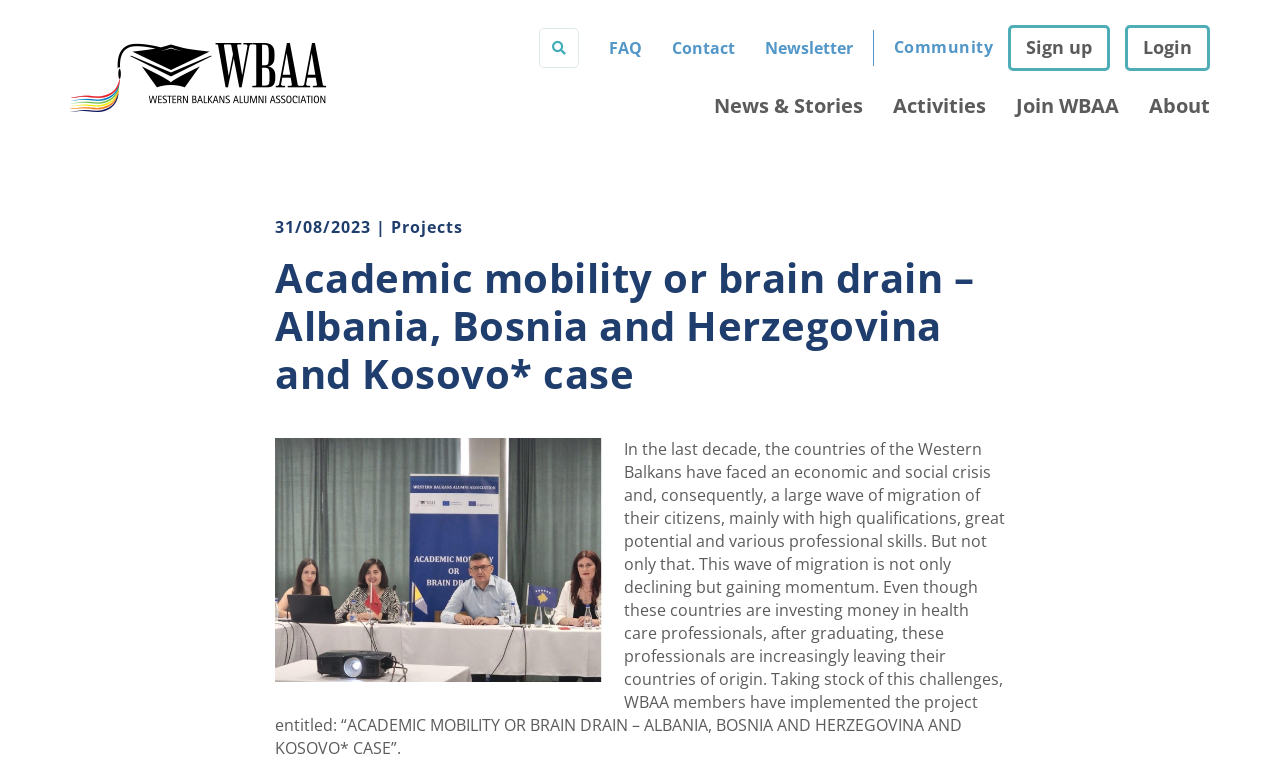Could you provide the bounding box coordinates for the portion of the screen to click to complete this instruction: "Go to News & Stories"?

[0.558, 0.121, 0.674, 0.164]